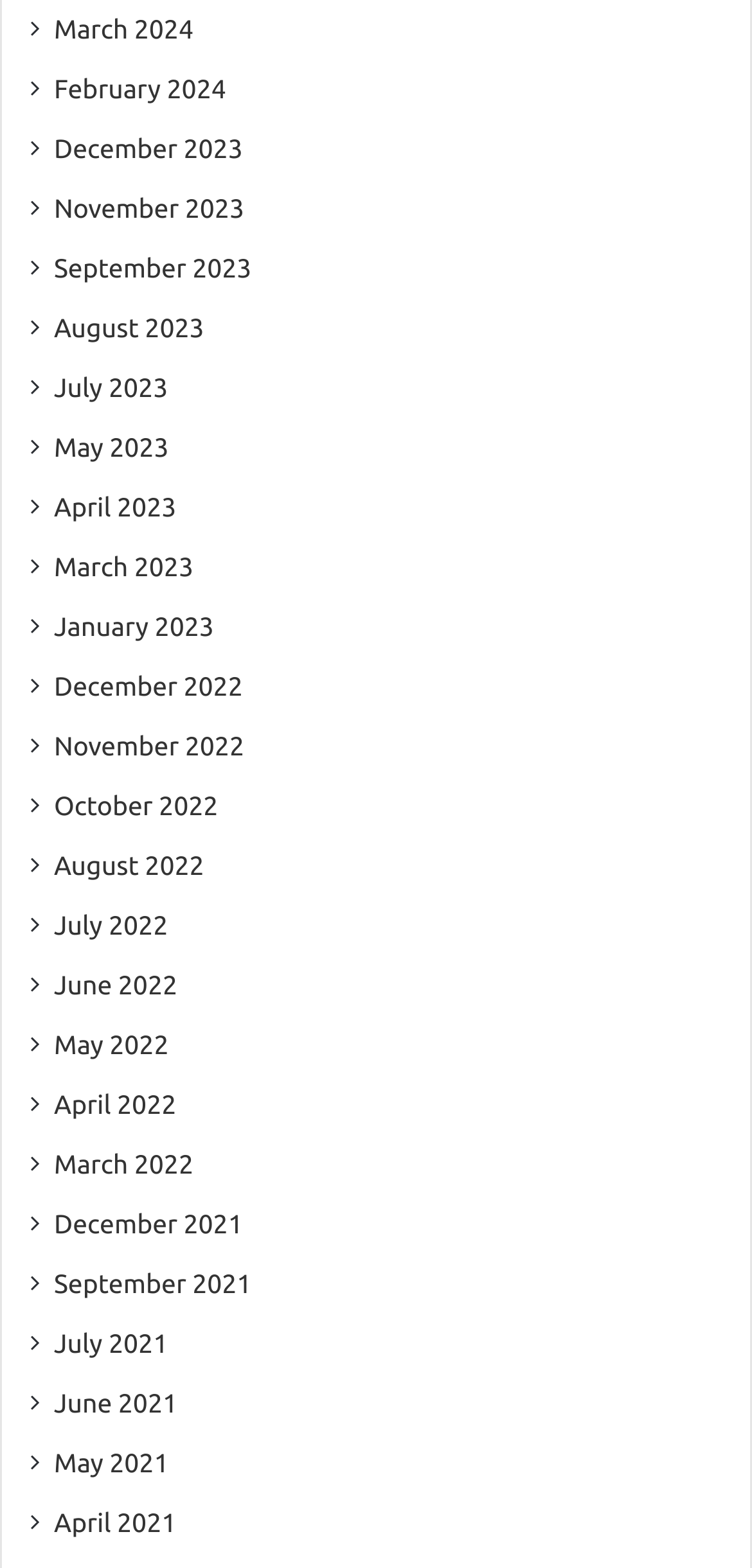Point out the bounding box coordinates of the section to click in order to follow this instruction: "Check April 2021".

[0.072, 0.959, 0.234, 0.984]